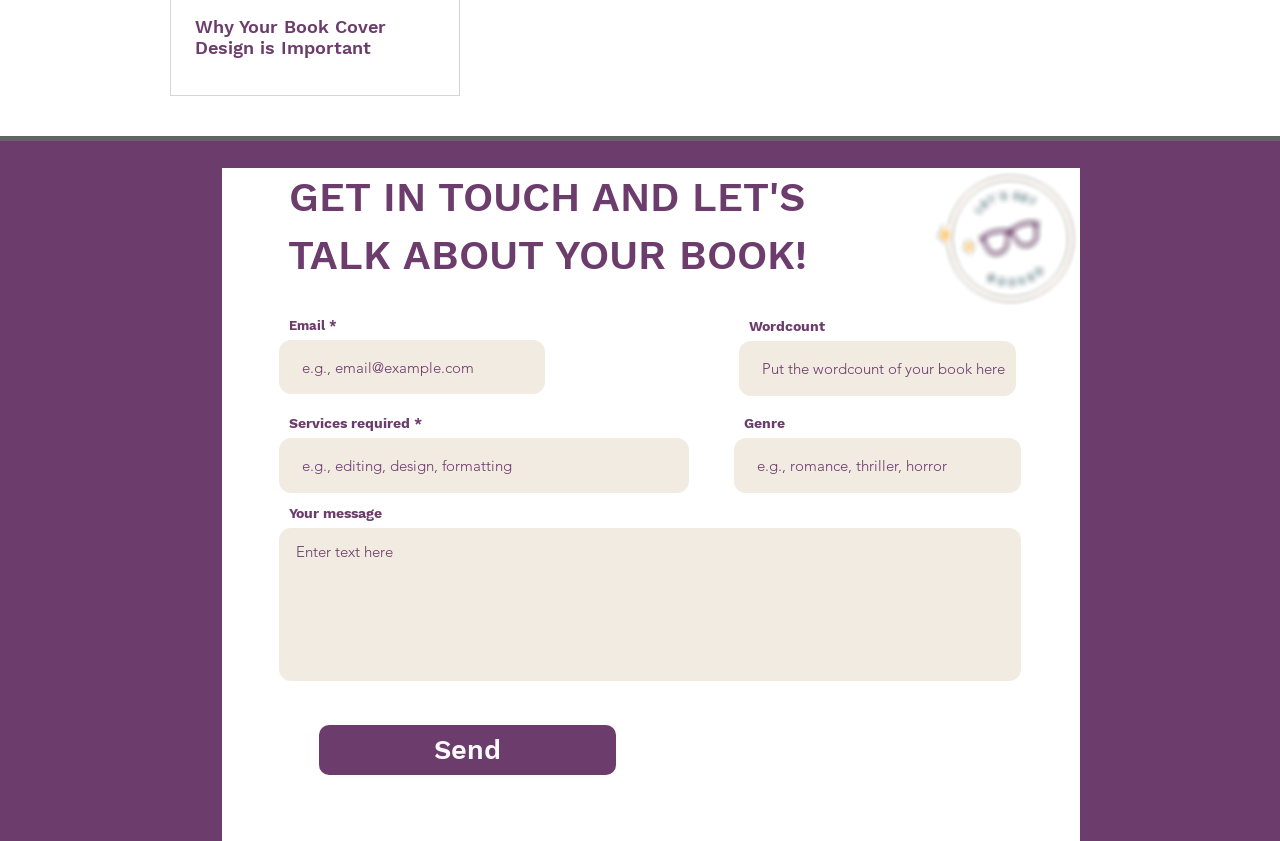Identify the coordinates of the bounding box for the element described below: "name="email" placeholder="e.g., email@example.com"". Return the coordinates as four float numbers between 0 and 1: [left, top, right, bottom].

[0.218, 0.405, 0.426, 0.469]